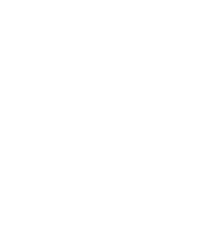Refer to the image and provide a thorough answer to this question:
What is the plant's foliage color?

The caption highlights the plant's striking red foliage as one of its notable features, making it a popular choice for adding color and texture to gardens.